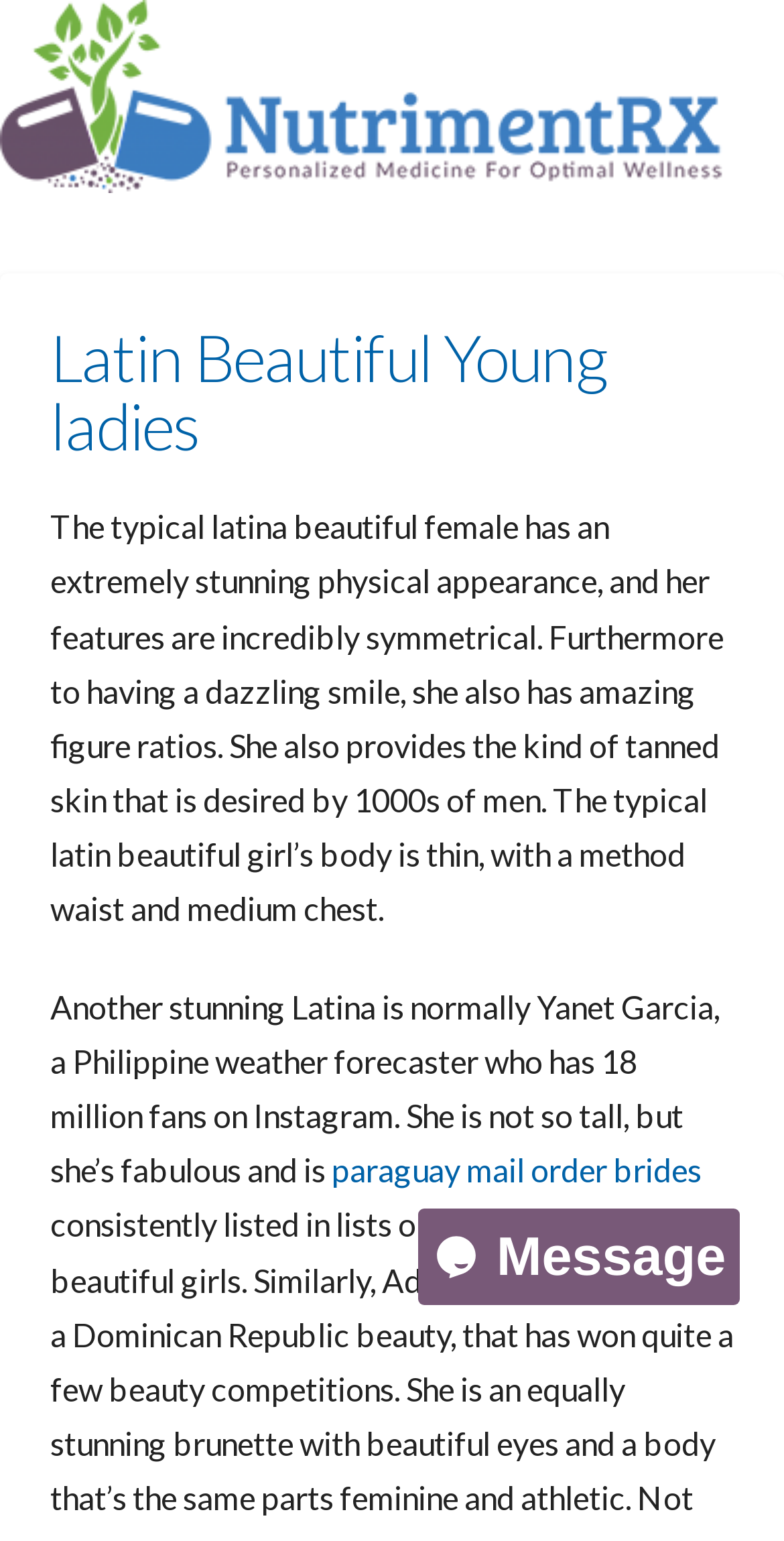Using the format (top-left x, top-left y, bottom-right x, bottom-right y), and given the element description, identify the bounding box coordinates within the screenshot: paraguay mail order brides

[0.423, 0.747, 0.895, 0.771]